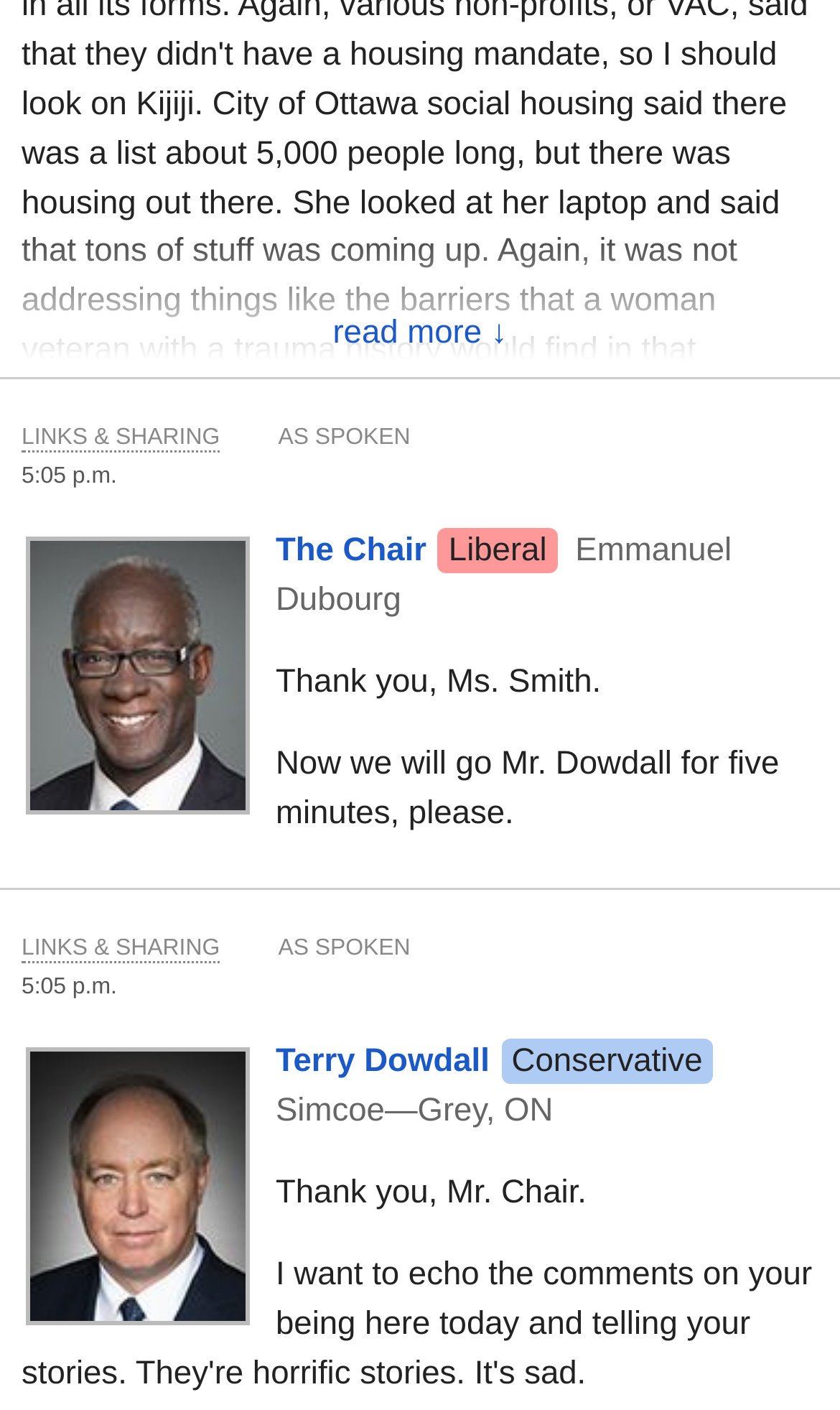Please identify the bounding box coordinates of the element on the webpage that should be clicked to follow this instruction: "view debates". The bounding box coordinates should be given as four float numbers between 0 and 1, formatted as [left, top, right, bottom].

[0.045, 0.471, 0.168, 0.494]